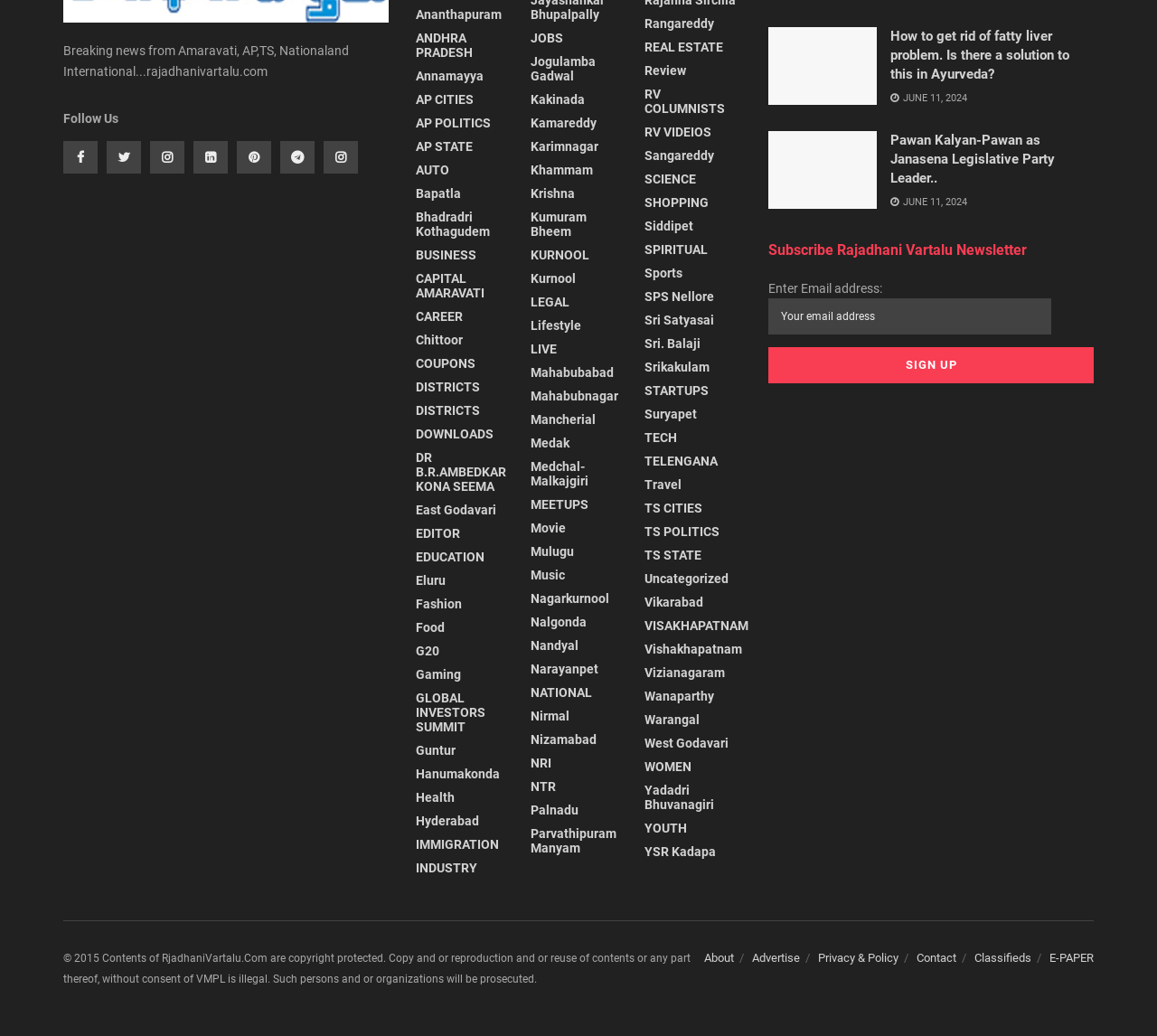Specify the bounding box coordinates of the element's area that should be clicked to execute the given instruction: "Explore JOBS". The coordinates should be four float numbers between 0 and 1, i.e., [left, top, right, bottom].

[0.458, 0.03, 0.486, 0.044]